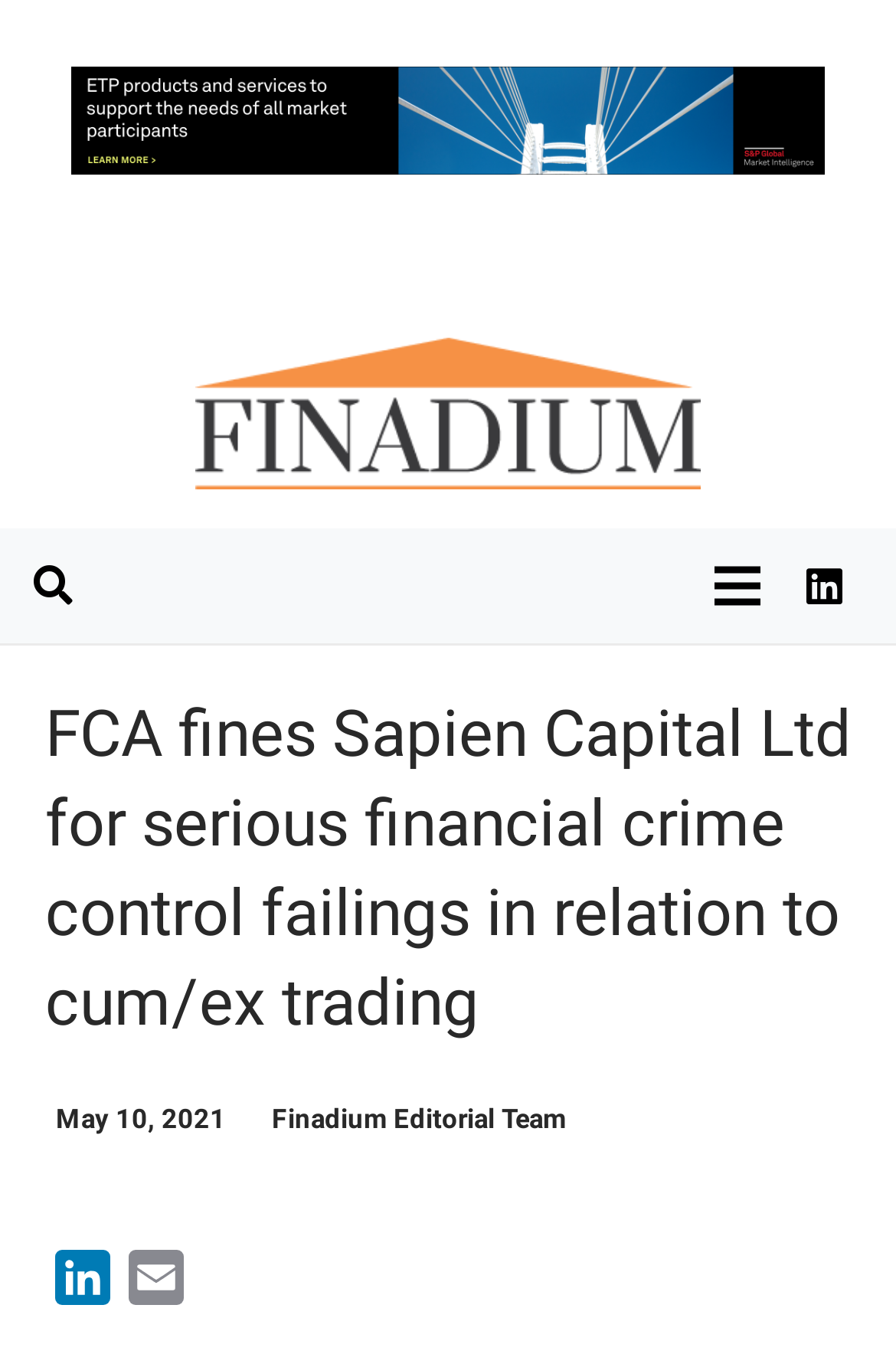Extract the main heading from the webpage content.

FCA fines Sapien Capital Ltd for serious financial crime control failings in relation to cum/ex trading